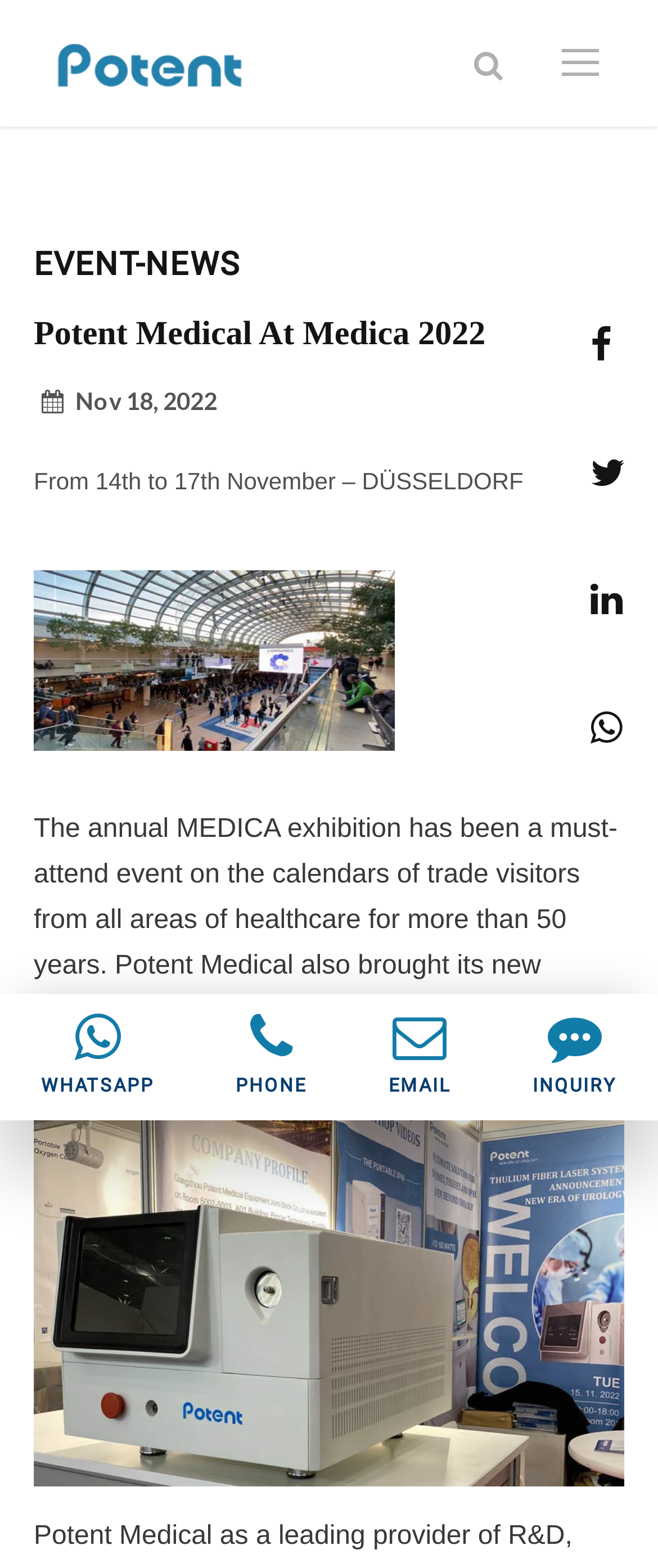What is the date mentioned on the webpage?
Please use the visual content to give a single word or phrase answer.

Nov 18, 2022